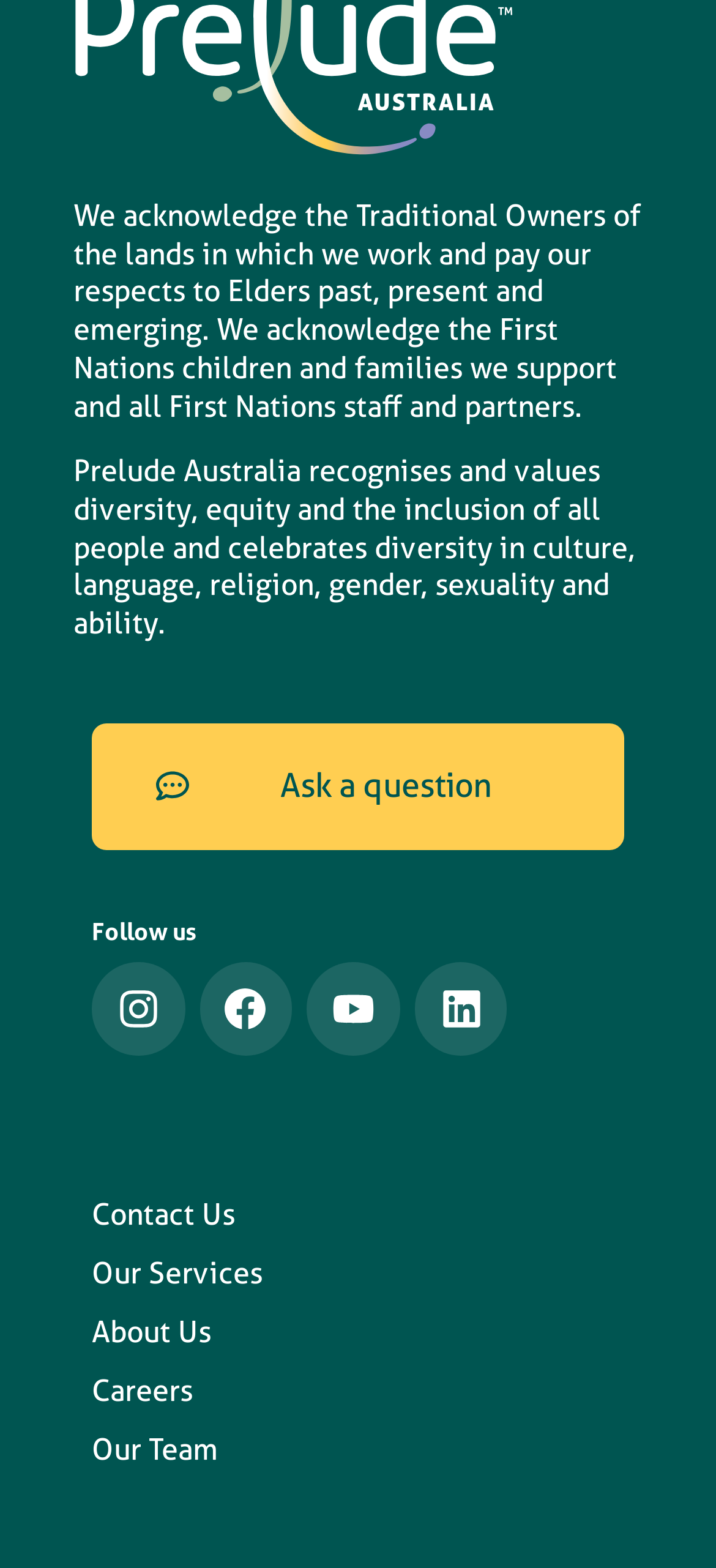Identify the bounding box coordinates of the element that should be clicked to fulfill this task: "Ask a question". The coordinates should be provided as four float numbers between 0 and 1, i.e., [left, top, right, bottom].

[0.128, 0.462, 0.872, 0.543]